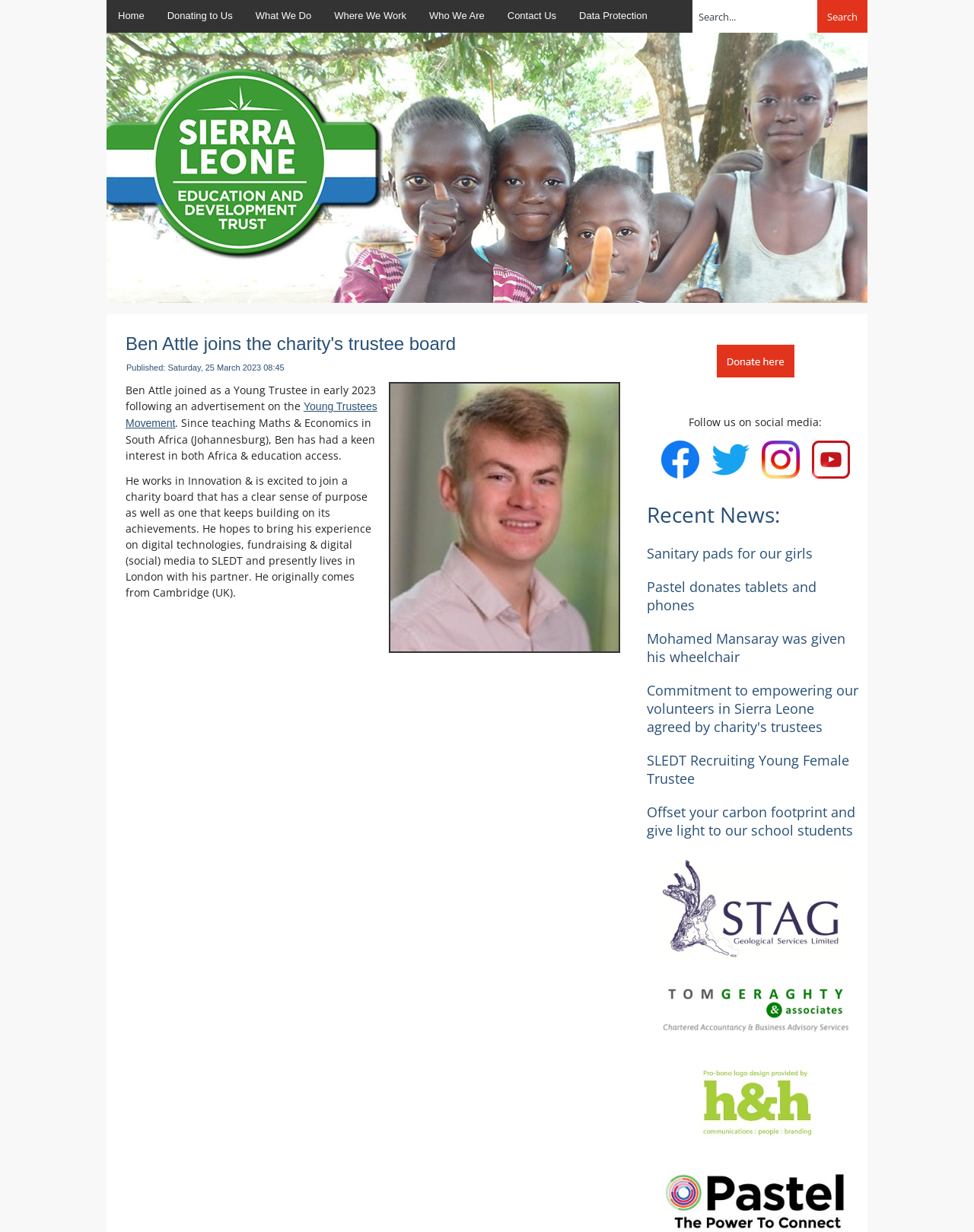Answer the question in one word or a short phrase:
What is the purpose of the 'Donate here' button?

To donate to the charity